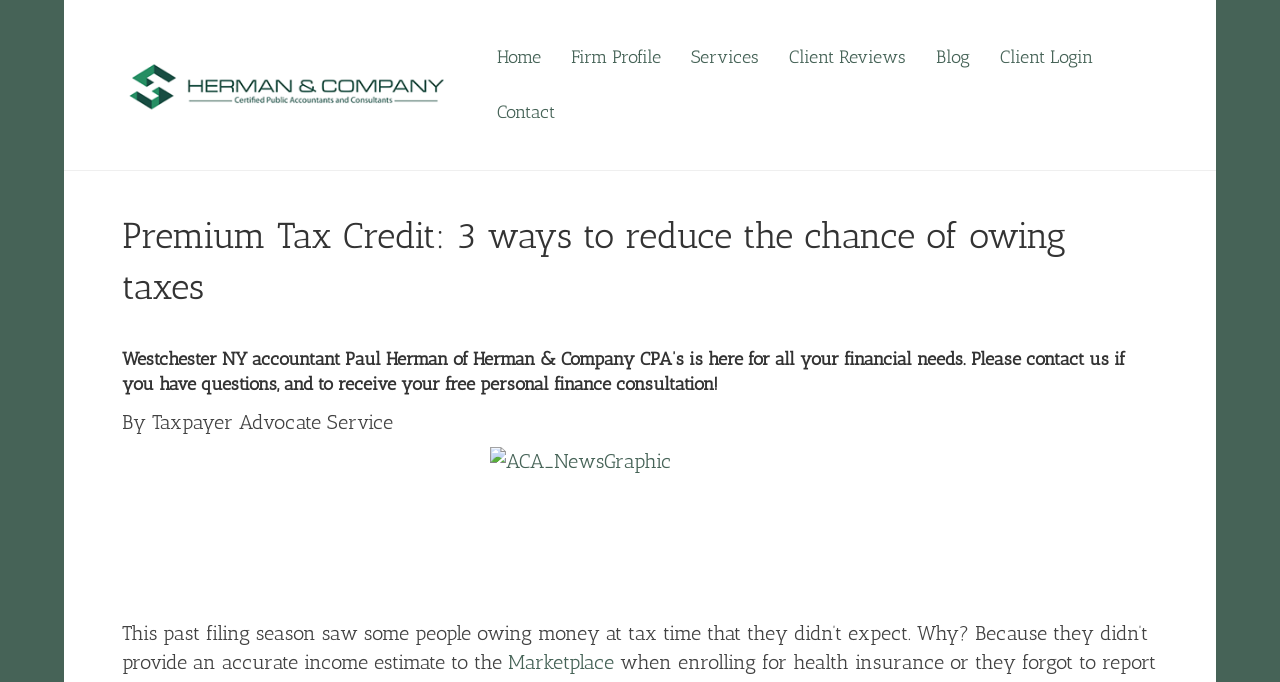What is the company name of the accountant?
Craft a detailed and extensive response to the question.

The webpage mentions 'Westchester NY accountant Paul Herman of Herman & Company CPA’s is here for all your financial needs.' which indicates that Herman & Company CPA’s is the company name of the accountant.